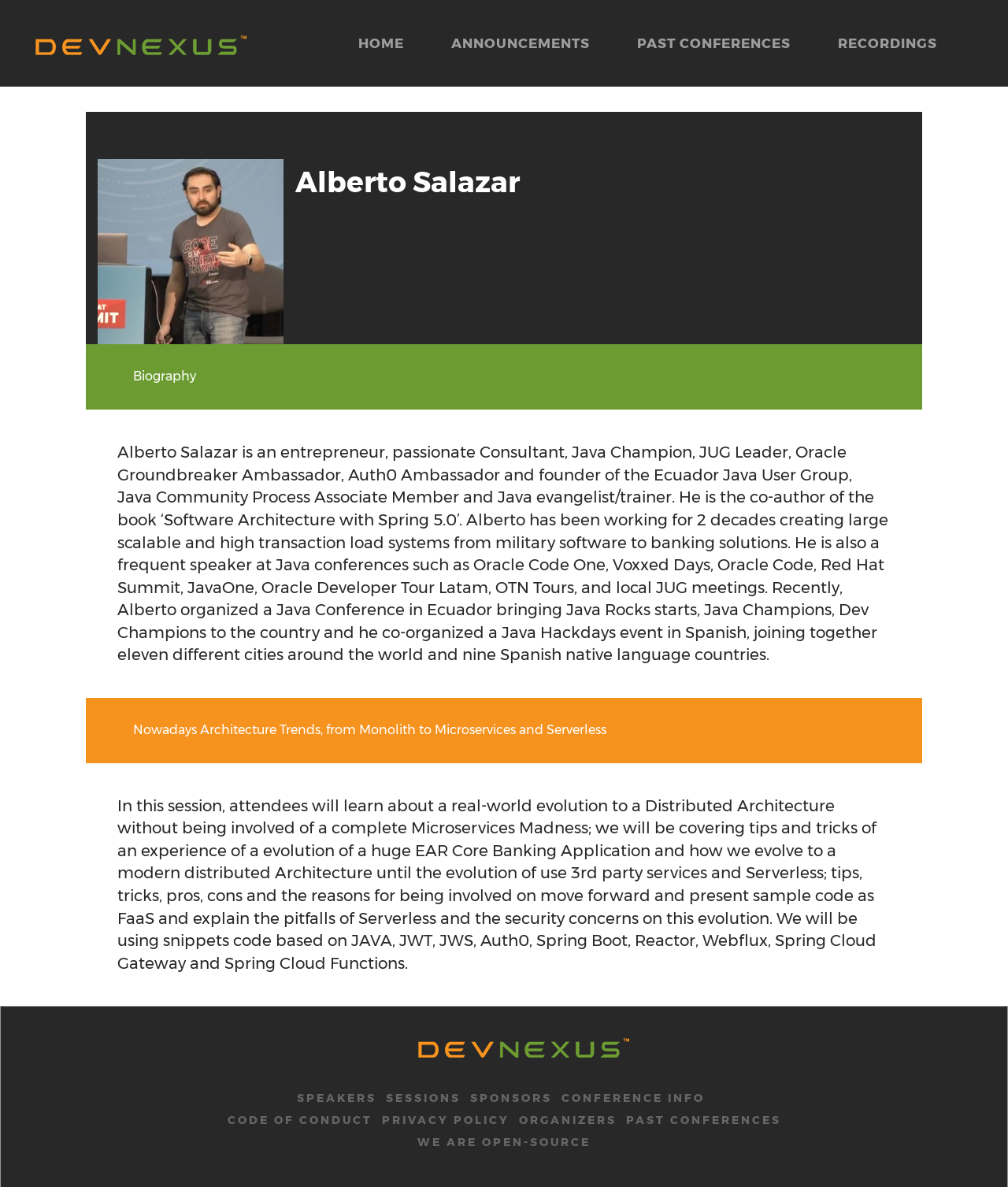Find the bounding box of the UI element described as follows: "name="wpforms[fields][5]" placeholder="Name"".

None